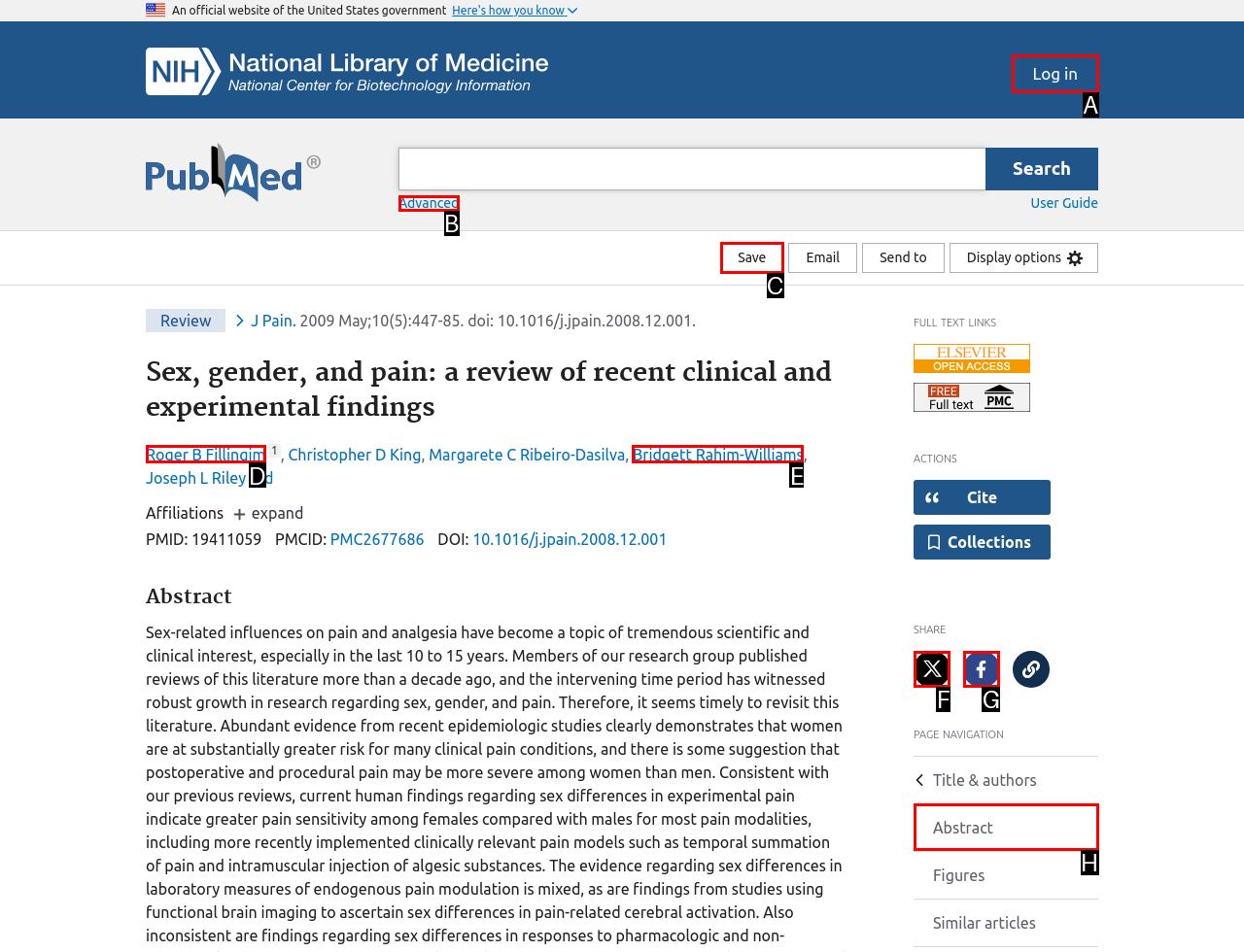Choose the HTML element that should be clicked to achieve this task: Save the current article
Respond with the letter of the correct choice.

C